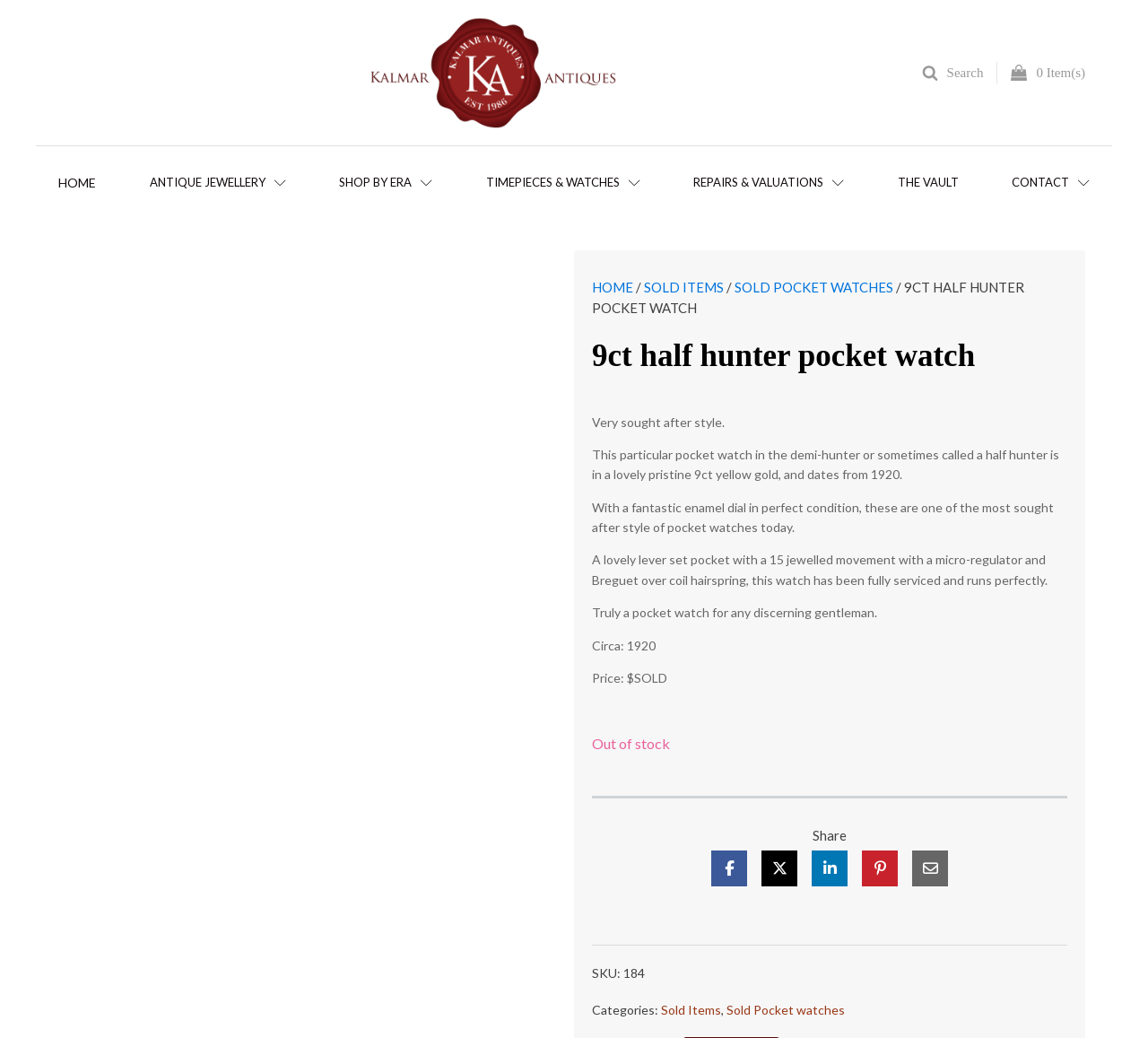What type of item is being described on this webpage?
Please respond to the question thoroughly and include all relevant details.

The type of item being described on this webpage can be determined by reading the heading '9ct half hunter pocket watch' and the description that follows, which provides details about the pocket watch, its features, and its condition.